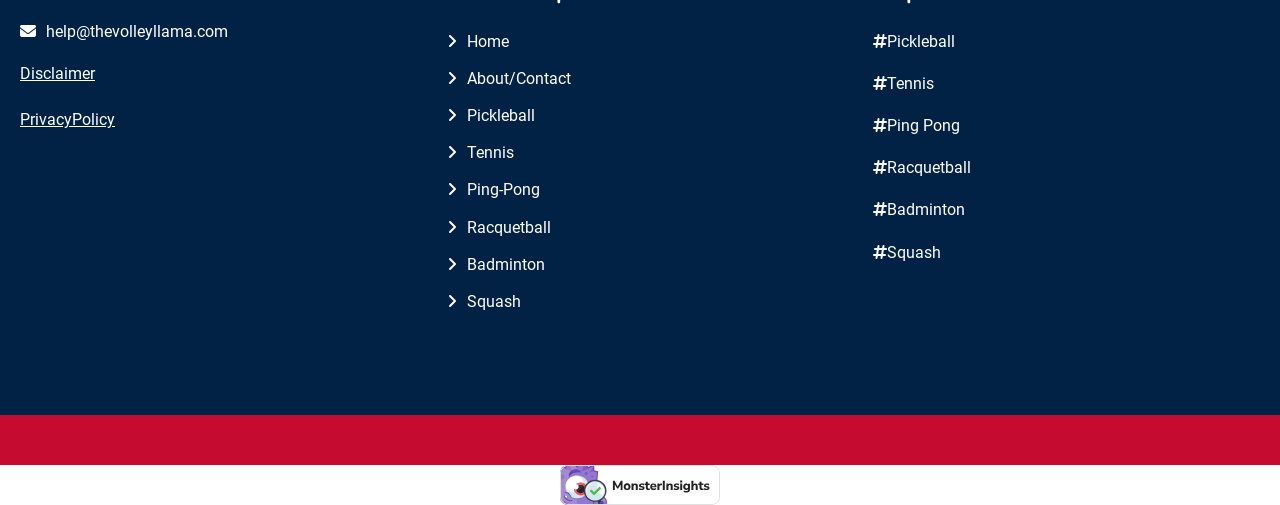Locate the bounding box coordinates of the clickable area to execute the instruction: "check verified by MonsterInsights". Provide the coordinates as four float numbers between 0 and 1, represented as [left, top, right, bottom].

[0.438, 0.939, 0.562, 0.977]